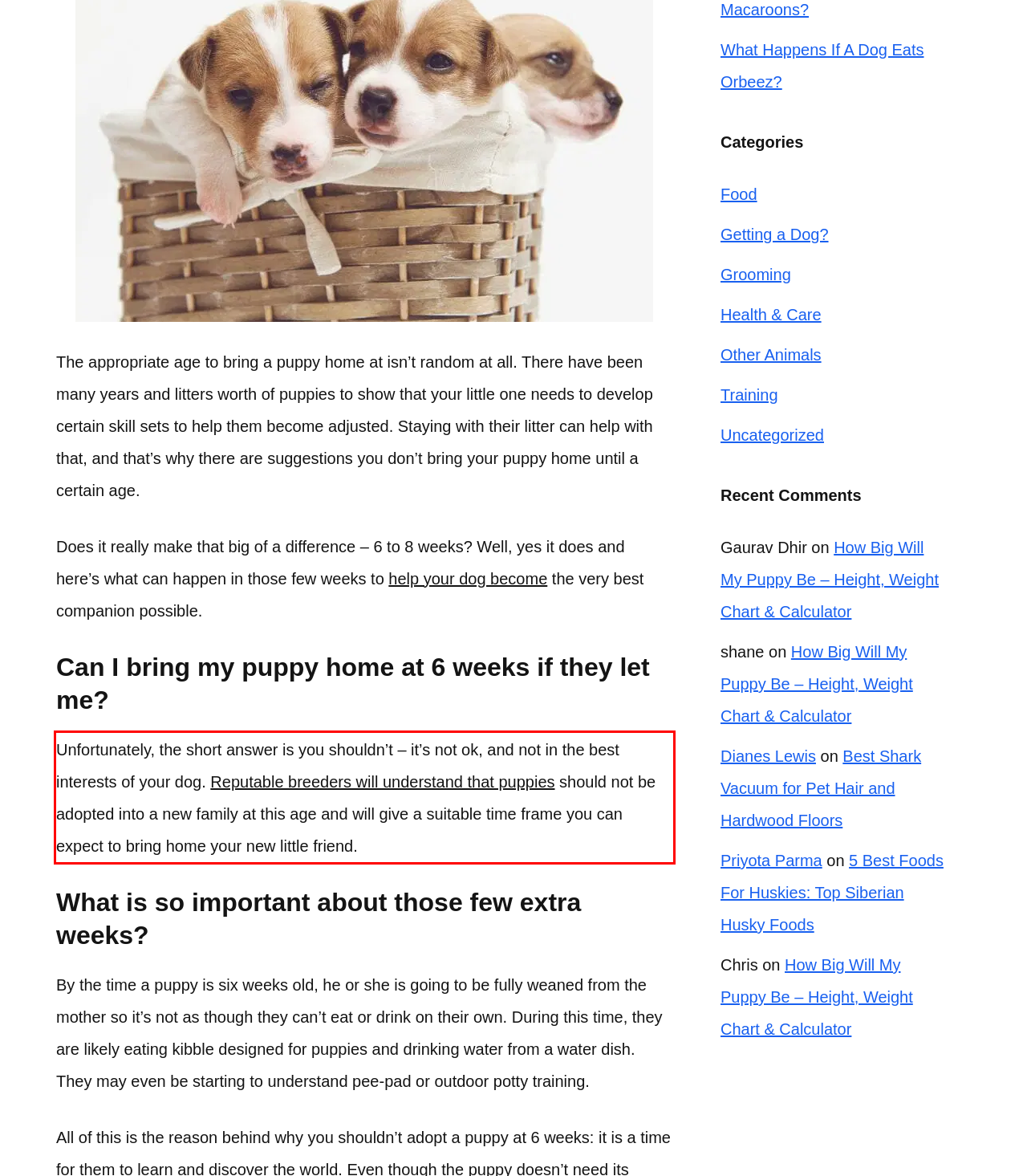You are provided with a screenshot of a webpage containing a red bounding box. Please extract the text enclosed by this red bounding box.

Unfortunately, the short answer is you shouldn’t – it’s not ok, and not in the best interests of your dog. Reputable breeders will understand that puppies should not be adopted into a new family at this age and will give a suitable time frame you can expect to bring home your new little friend.